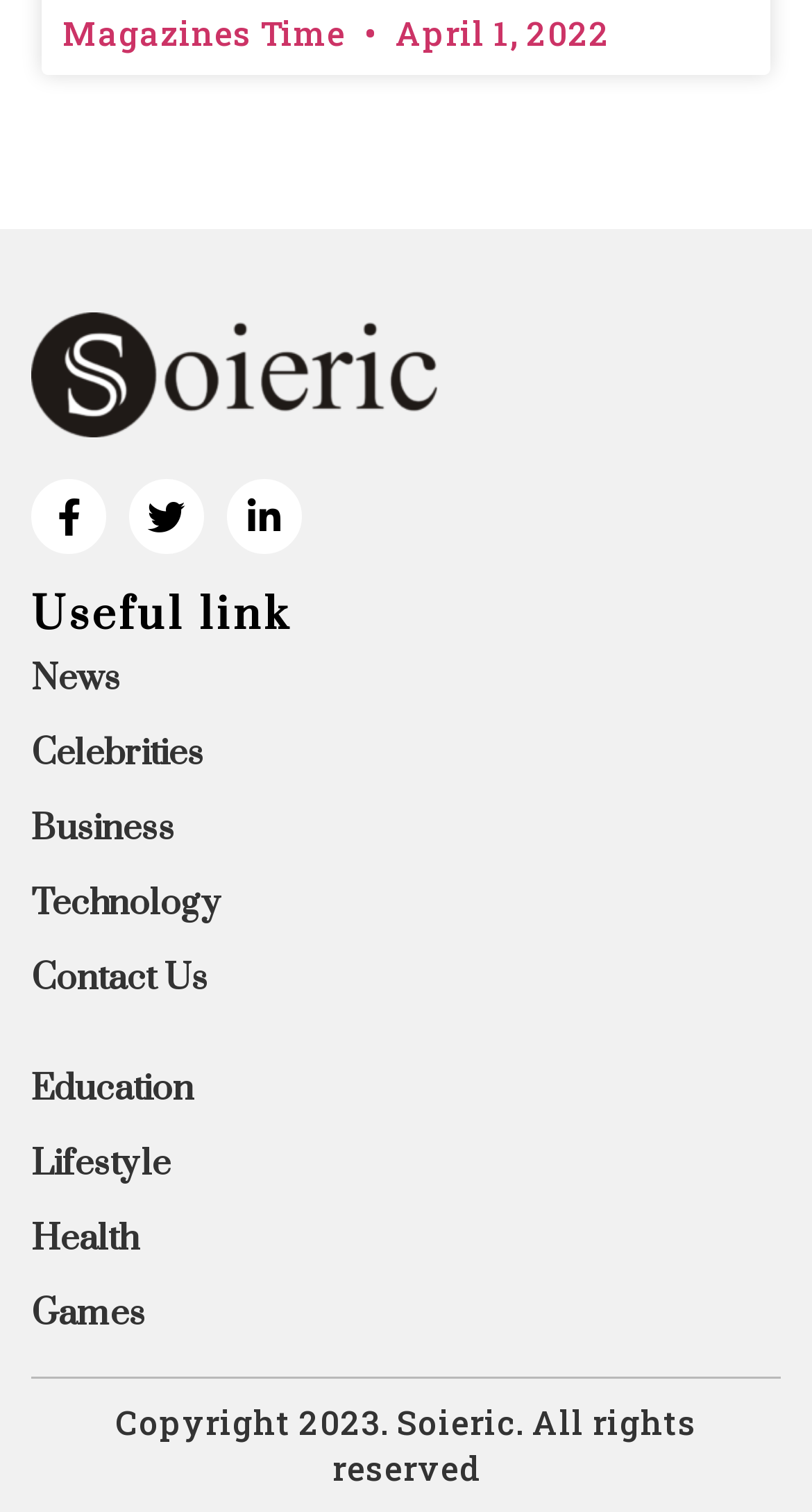From the webpage screenshot, predict the bounding box coordinates (top-left x, top-left y, bottom-right x, bottom-right y) for the UI element described here: Contact Us

[0.038, 0.634, 0.962, 0.662]